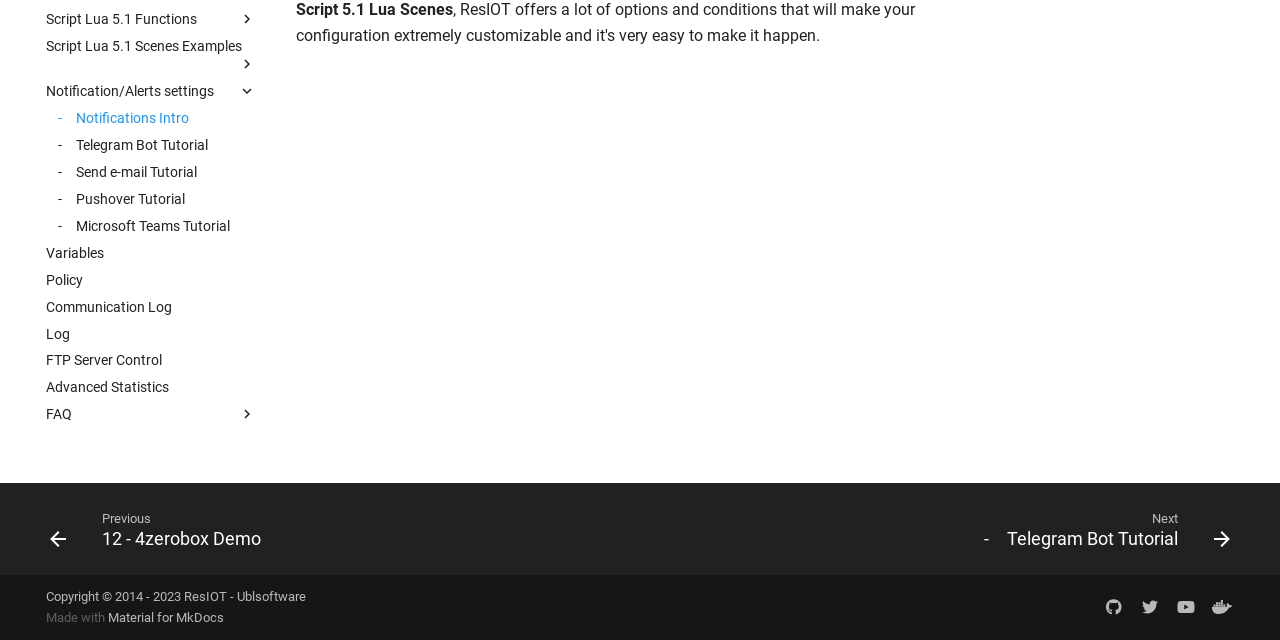Identify the bounding box coordinates for the UI element described as follows: "FTP Server Control". Ensure the coordinates are four float numbers between 0 and 1, formatted as [left, top, right, bottom].

[0.036, 0.549, 0.2, 0.578]